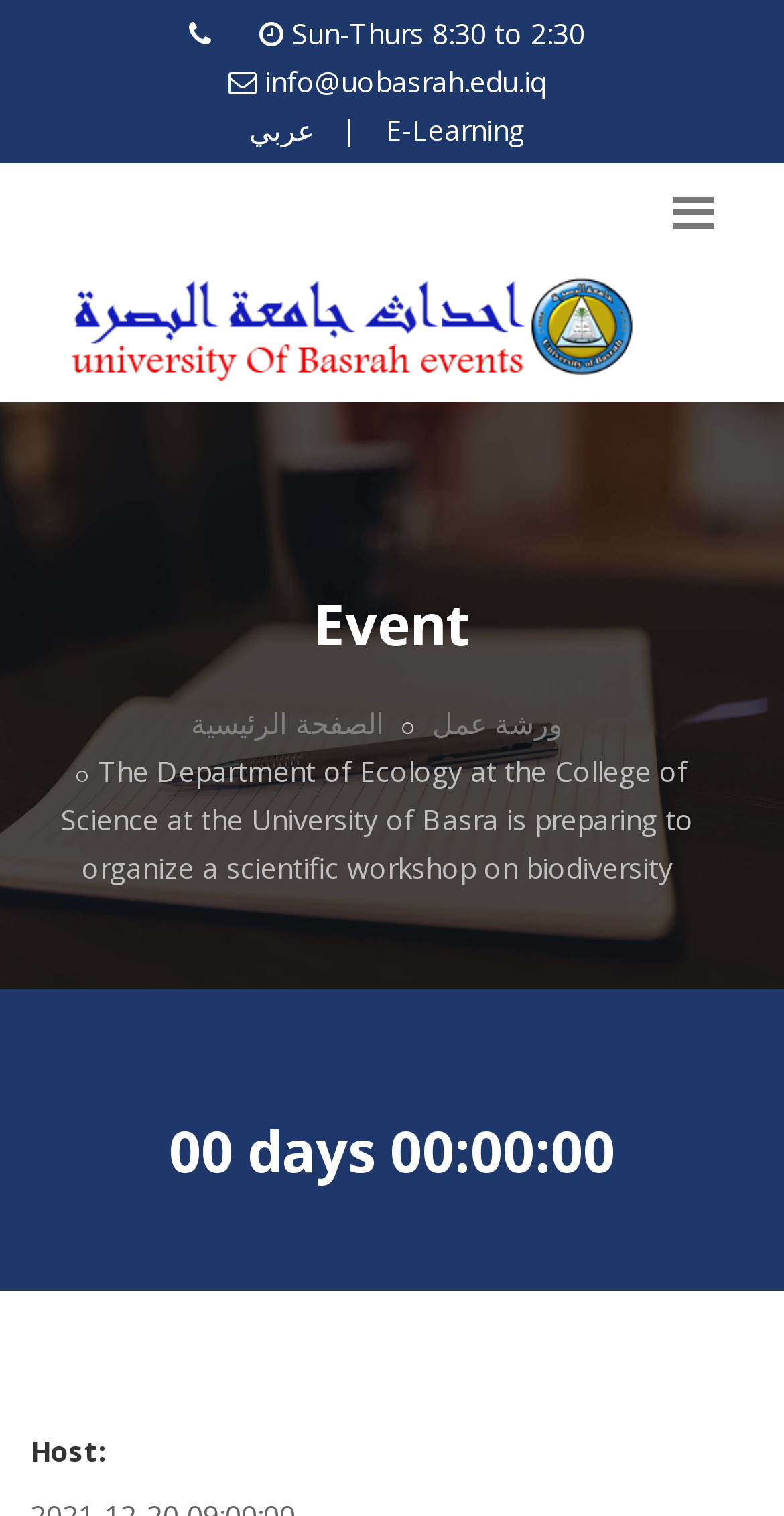Give the bounding box coordinates for the element described by: "E-Learning".

[0.492, 0.072, 0.669, 0.098]